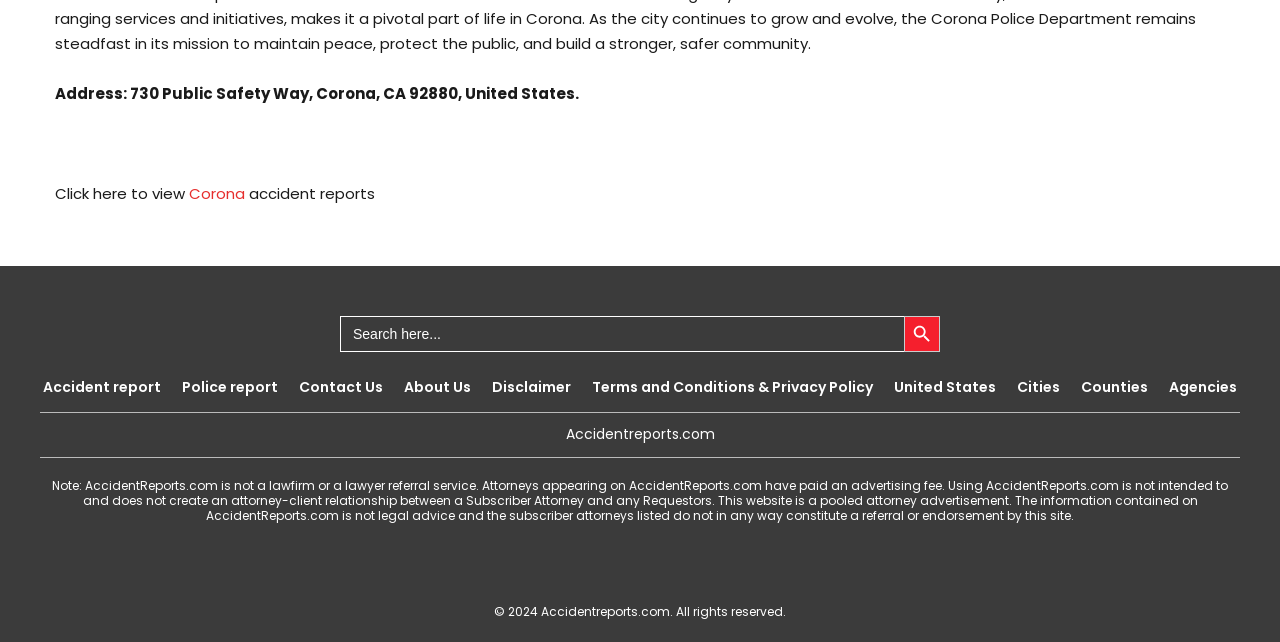Find the UI element described as: "Accident report" and predict its bounding box coordinates. Ensure the coordinates are four float numbers between 0 and 1, [left, top, right, bottom].

[0.034, 0.587, 0.126, 0.618]